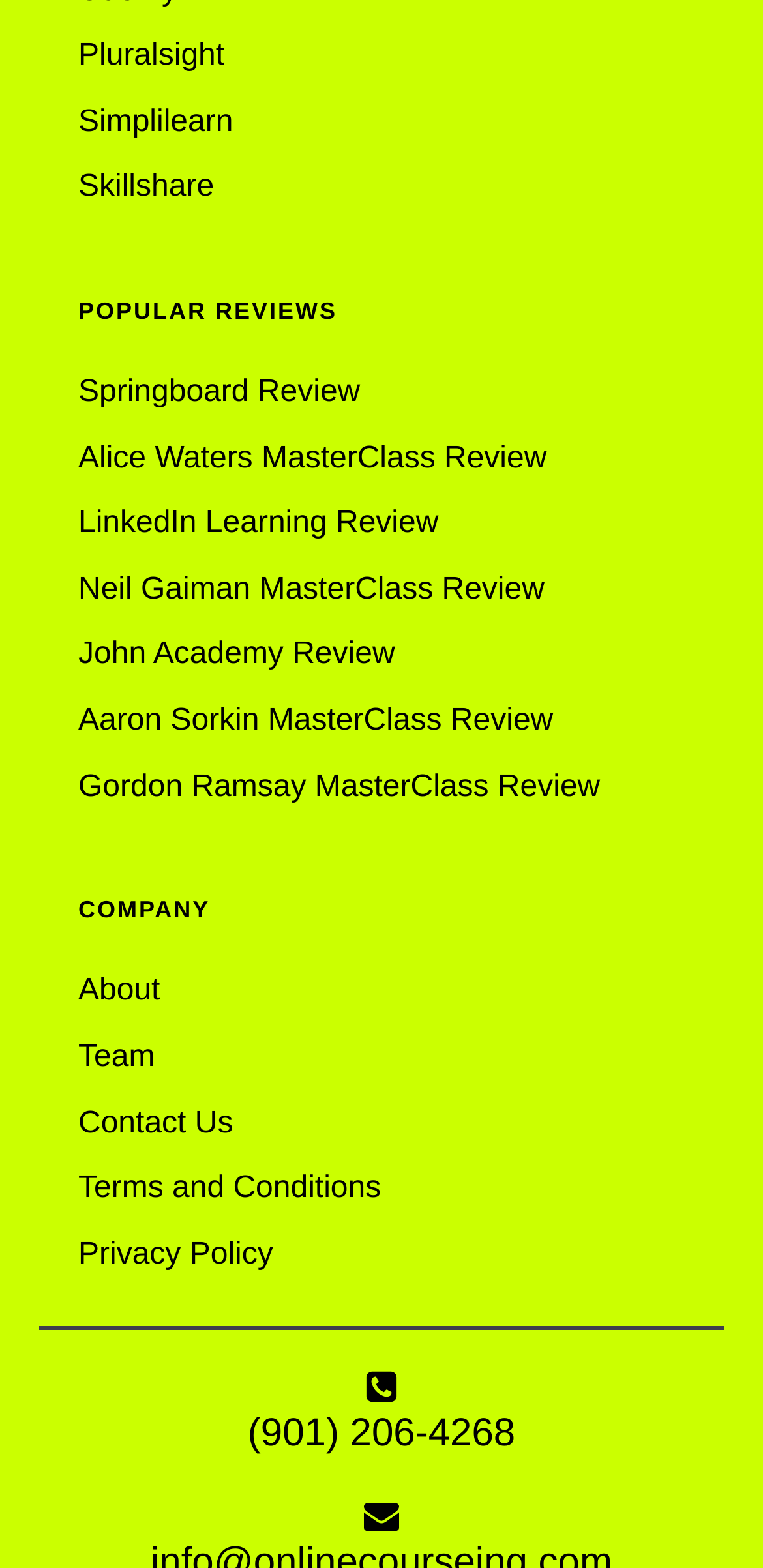Answer the question below with a single word or a brief phrase: 
What is the company section about?

About, Team, Contact Us, etc.